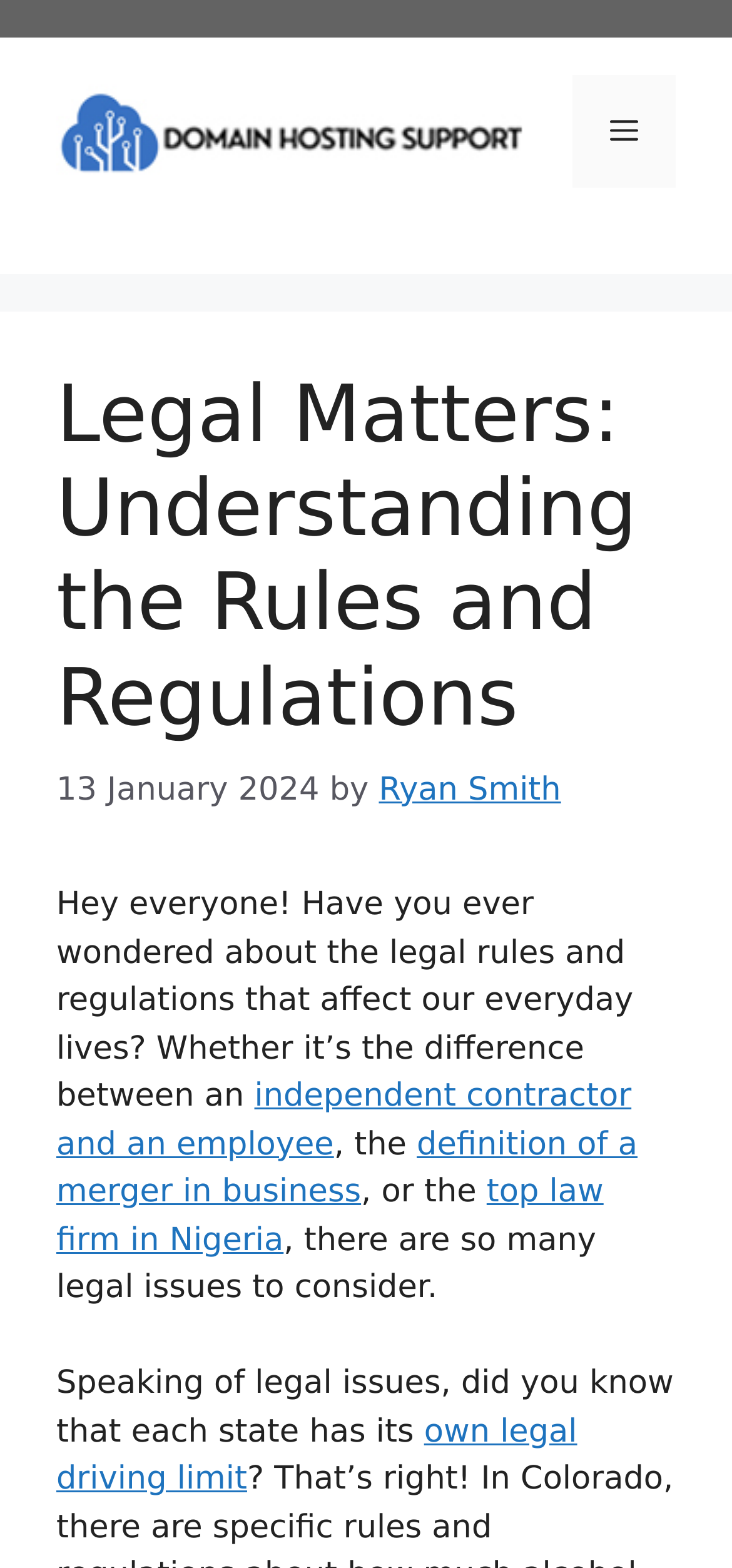Reply to the question with a single word or phrase:
Who is the author of the article?

Ryan Smith